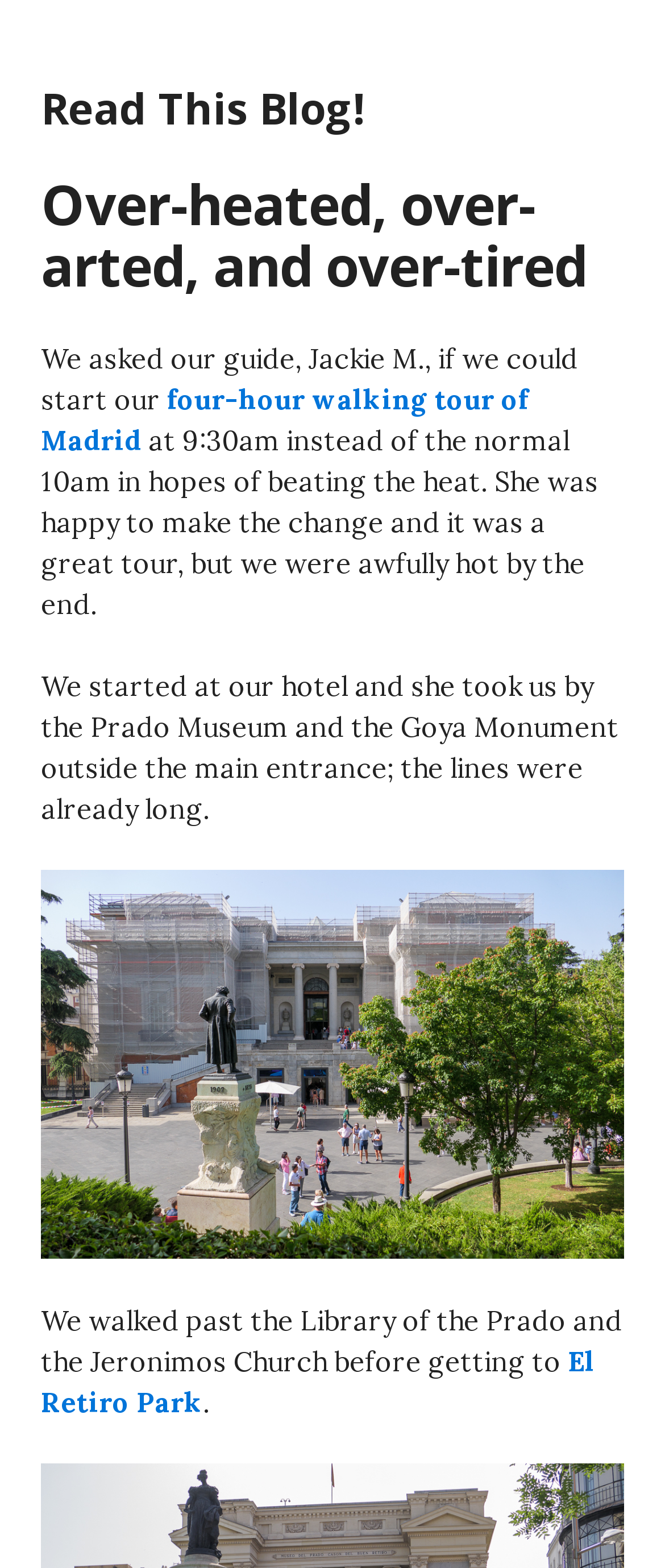What was the purpose of starting the tour early?
Refer to the image and provide a one-word or short phrase answer.

beating the heat